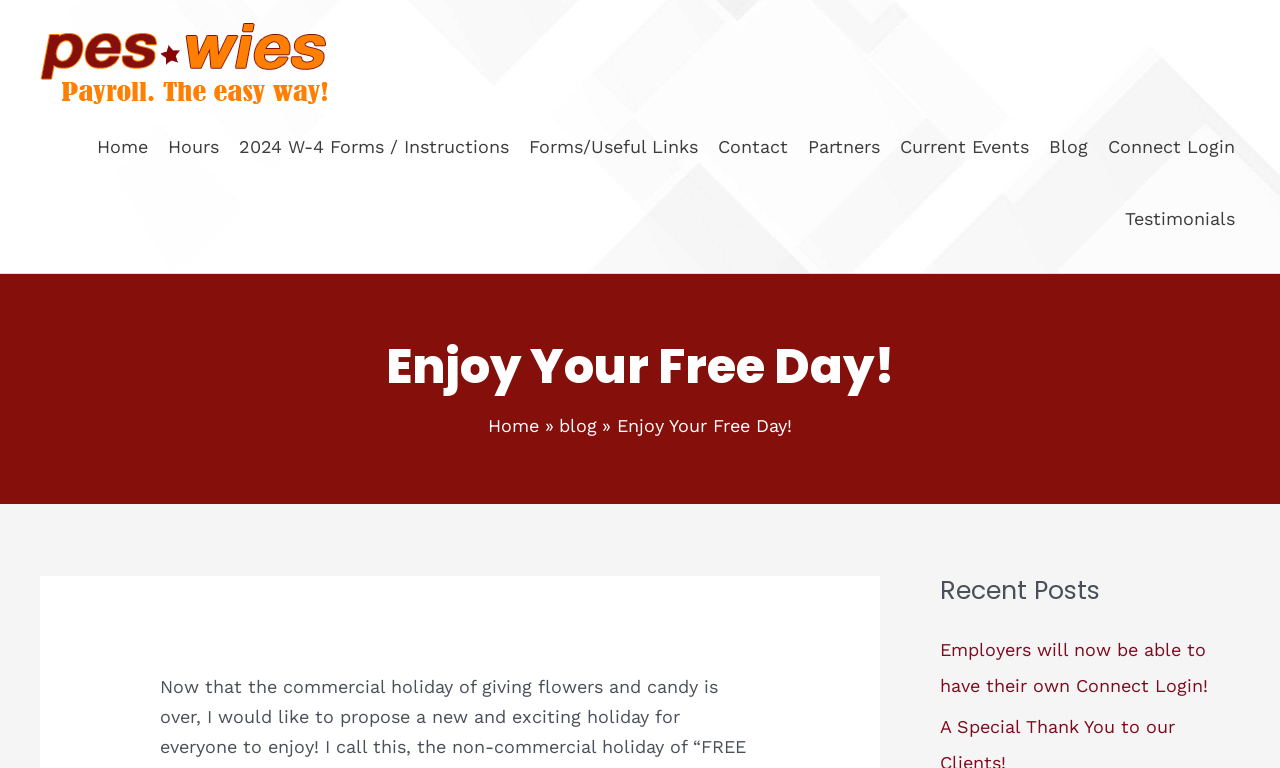Provide a short answer to the following question with just one word or phrase: How many headings are there on the page?

2